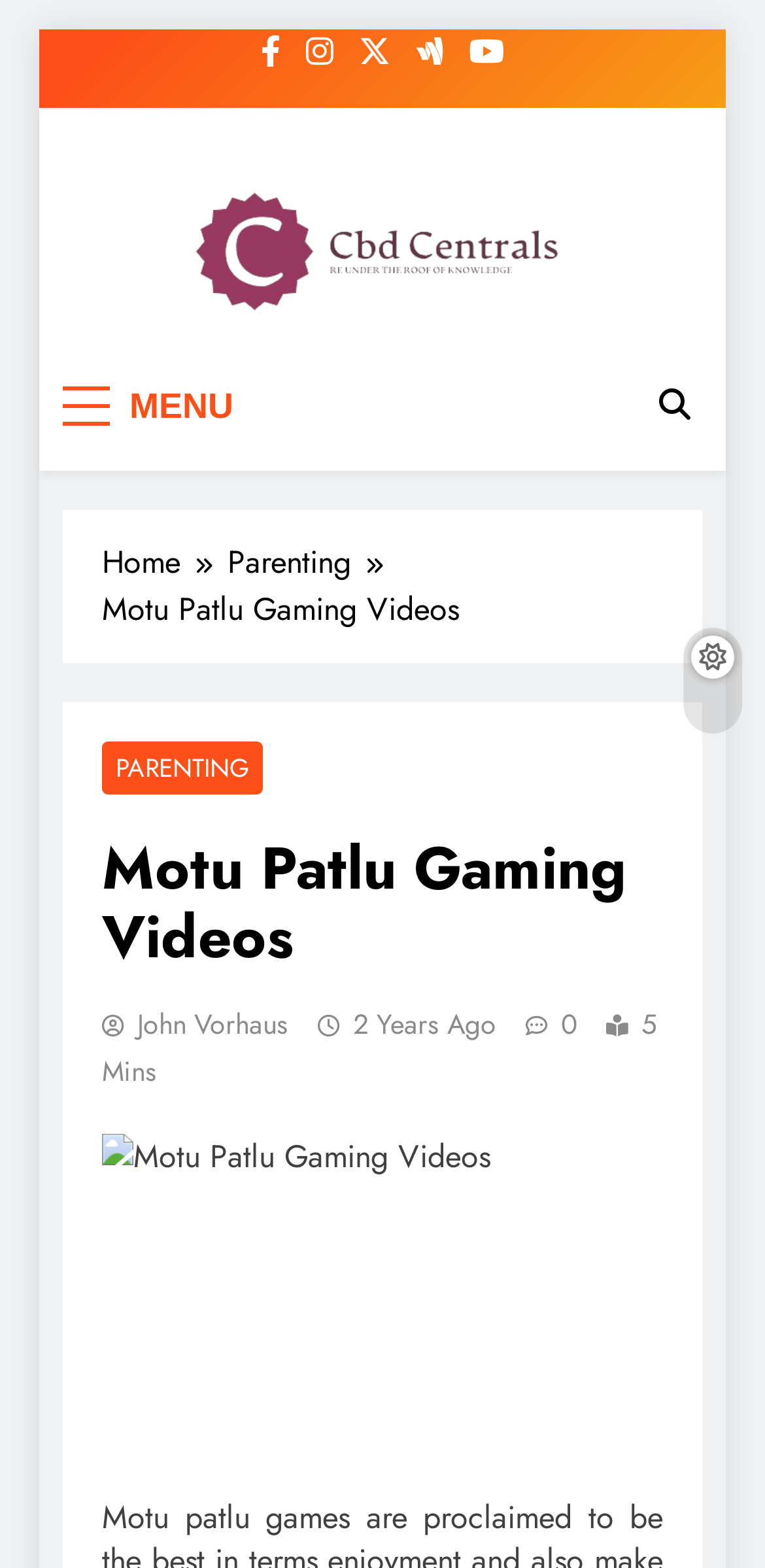What is the name of the website?
Answer the question using a single word or phrase, according to the image.

Cbd Centrals